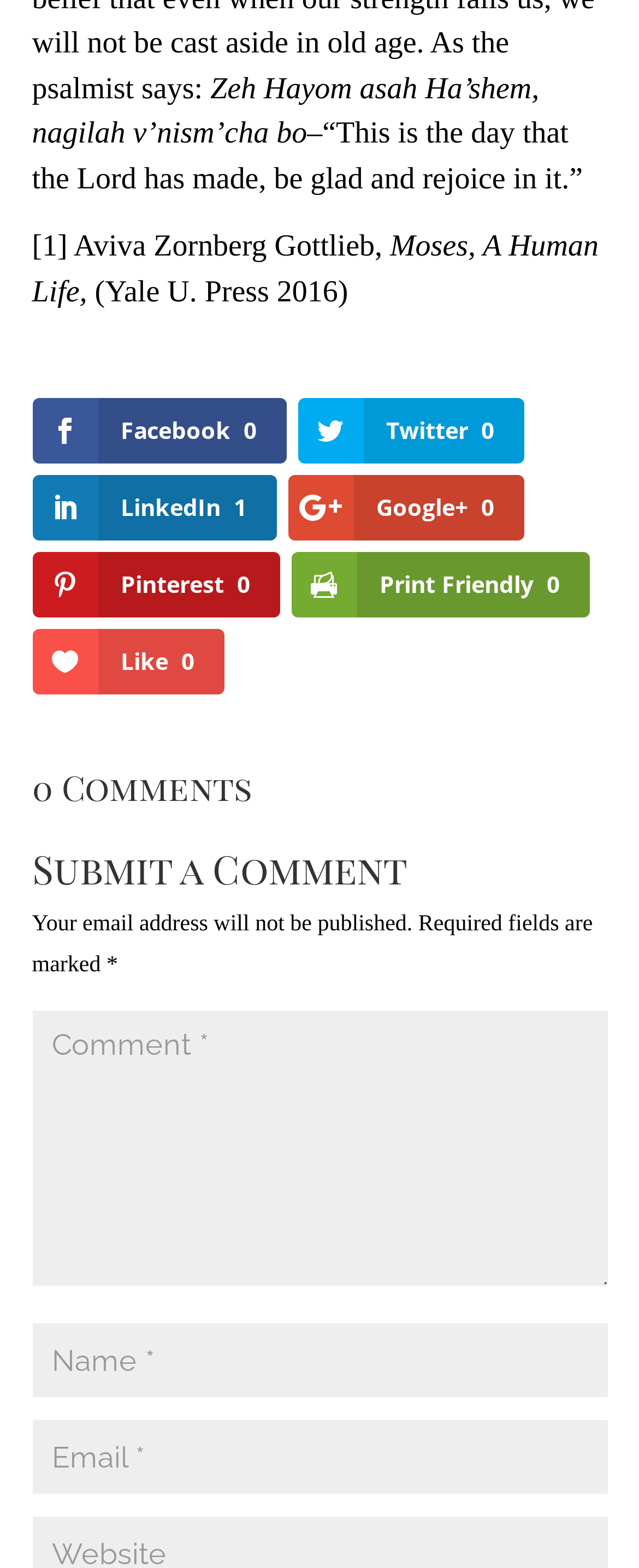Please answer the following question using a single word or phrase: 
How many social media links are available?

5